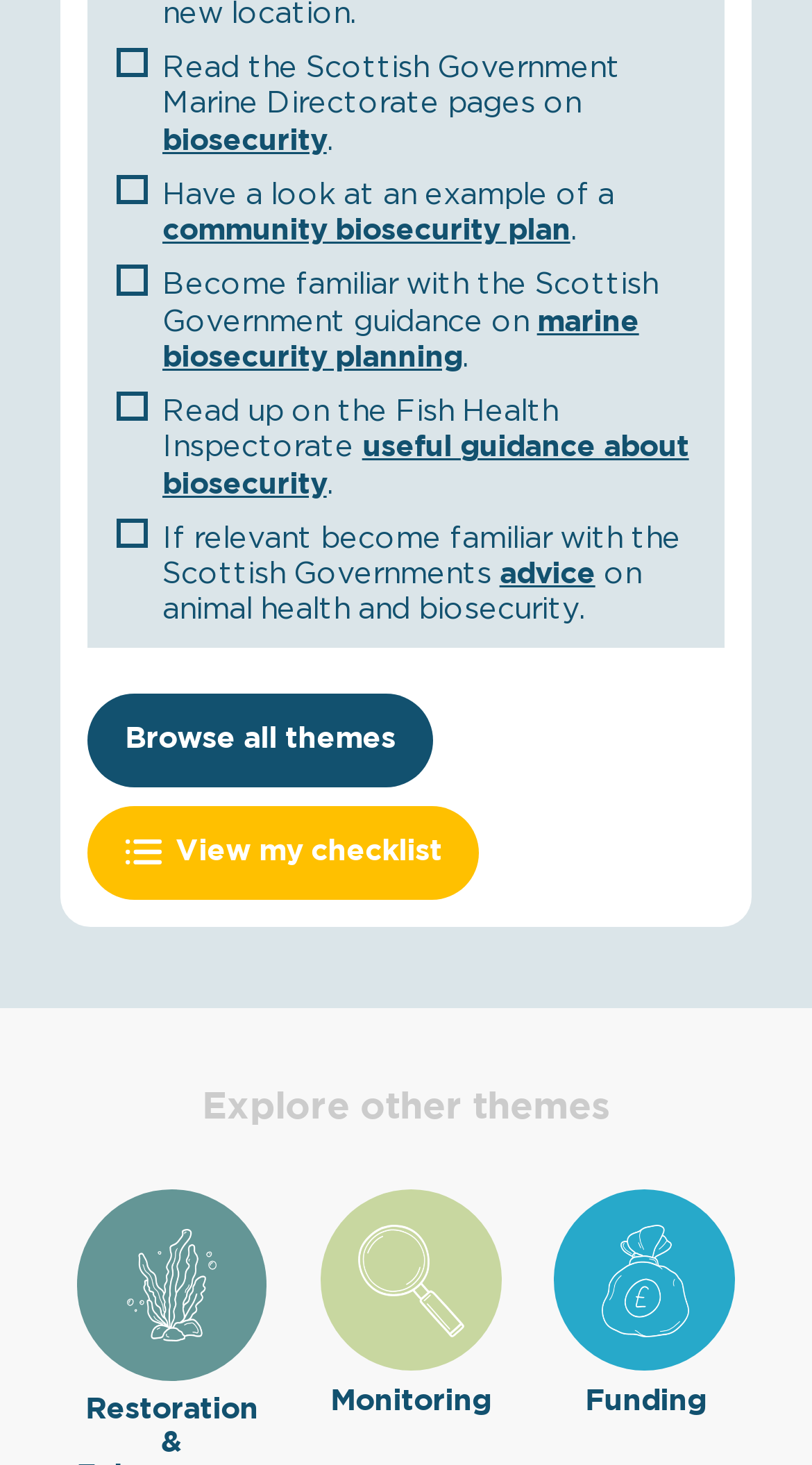What is the purpose of the Fish Health Inspectorate?
Please describe in detail the information shown in the image to answer the question.

I found this answer by reading the sentence 'Read up on the Fish Health Inspectorate useful guidance about biosecurity' which suggests that the Fish Health Inspectorate provides guidance on biosecurity.